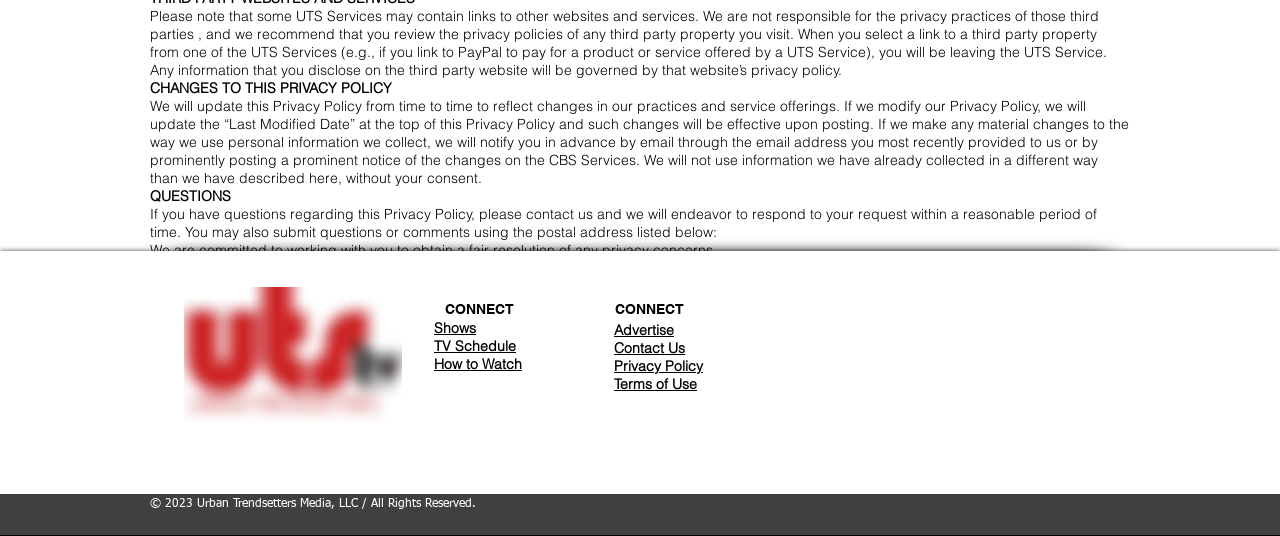What is the purpose of the UTS Services?
Based on the image, respond with a single word or phrase.

Provide links to other websites and services